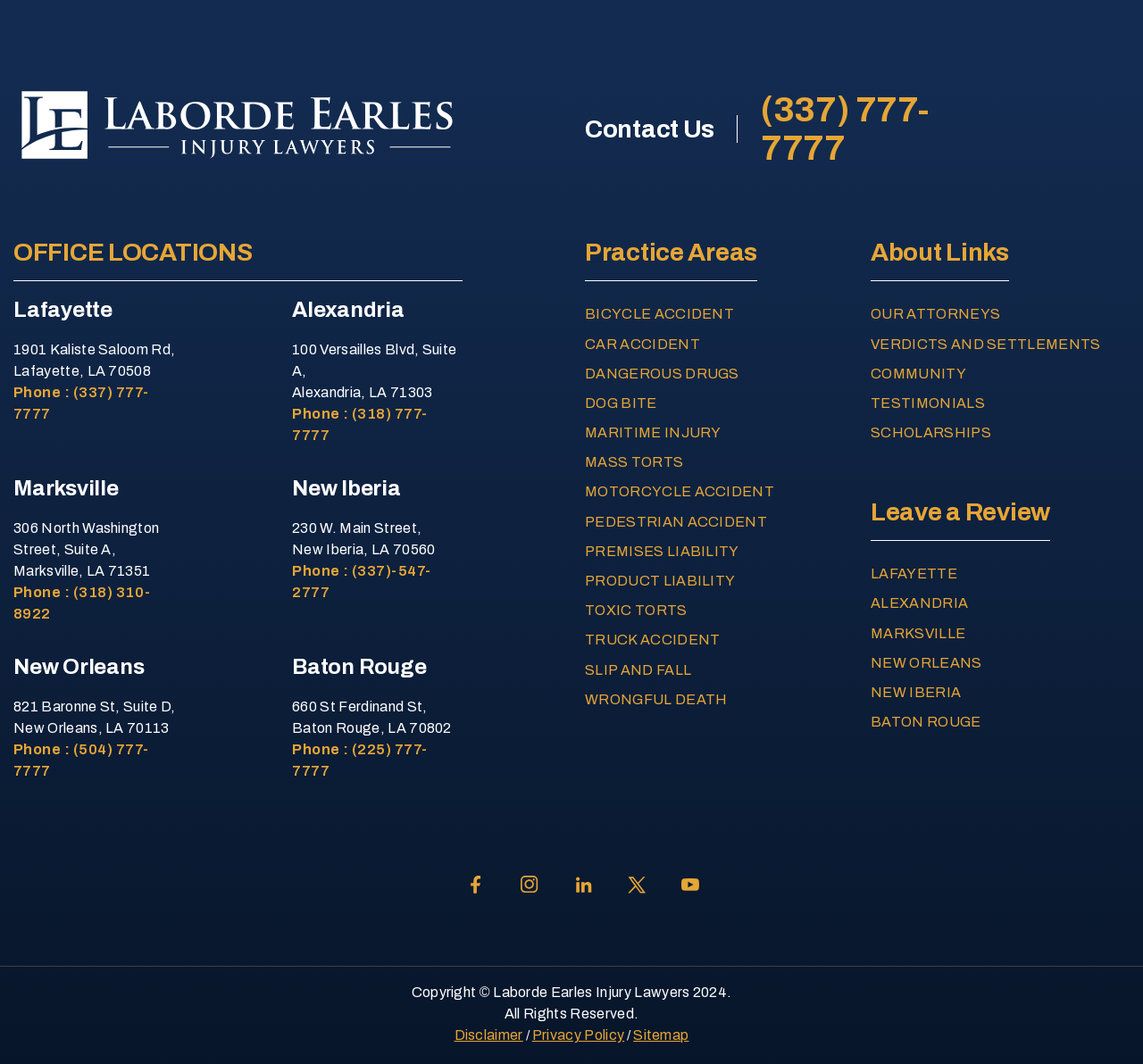Locate the bounding box coordinates of the item that should be clicked to fulfill the instruction: "Visit the Facebook page".

[0.408, 0.829, 0.424, 0.842]